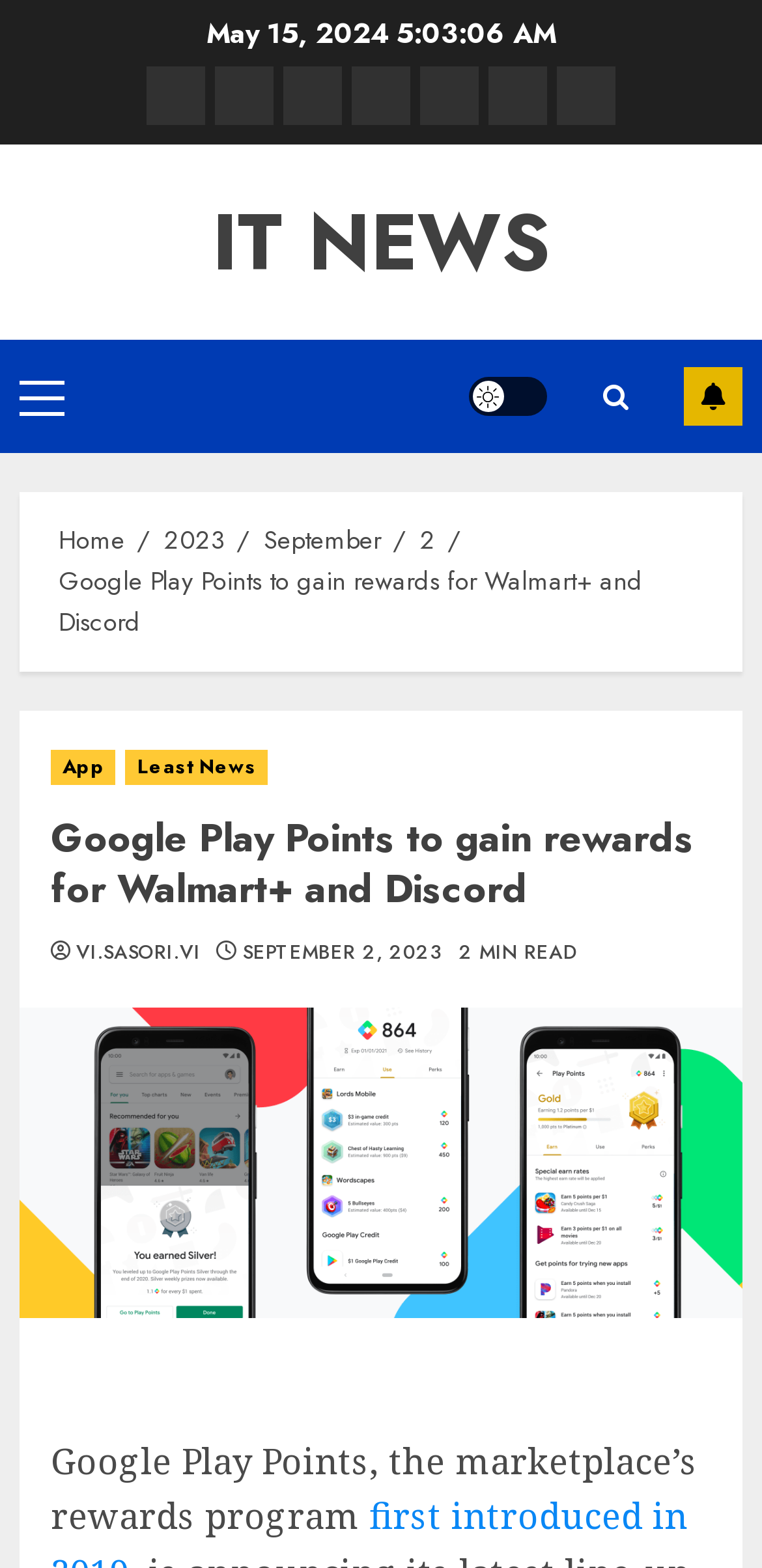From the image, can you give a detailed response to the question below:
What is the topic of the article?

I found the topic of the article by looking at the article header, where it says 'Google Play Points to gain rewards for Walmart+ and Discord' in a heading element. The main topic of the article is about Google Play Points.